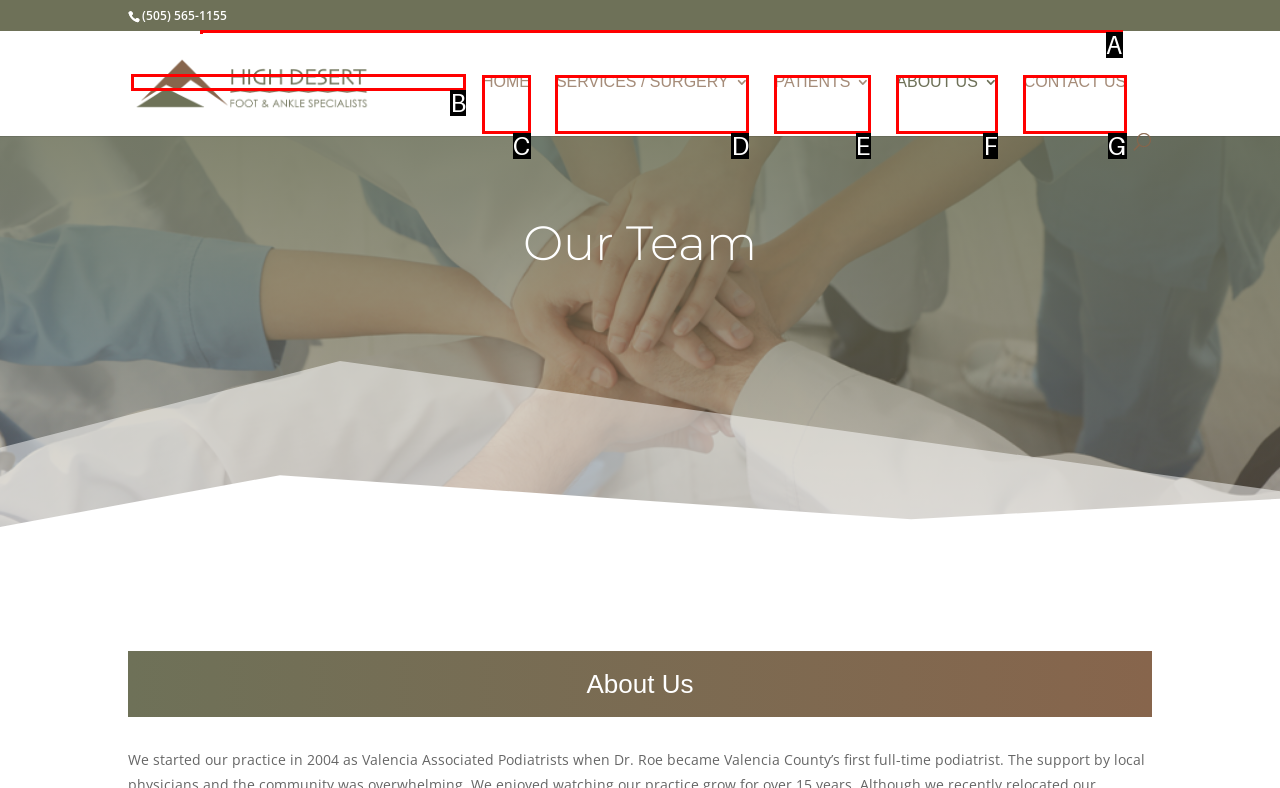Match the option to the description: < Back
State the letter of the correct option from the available choices.

None